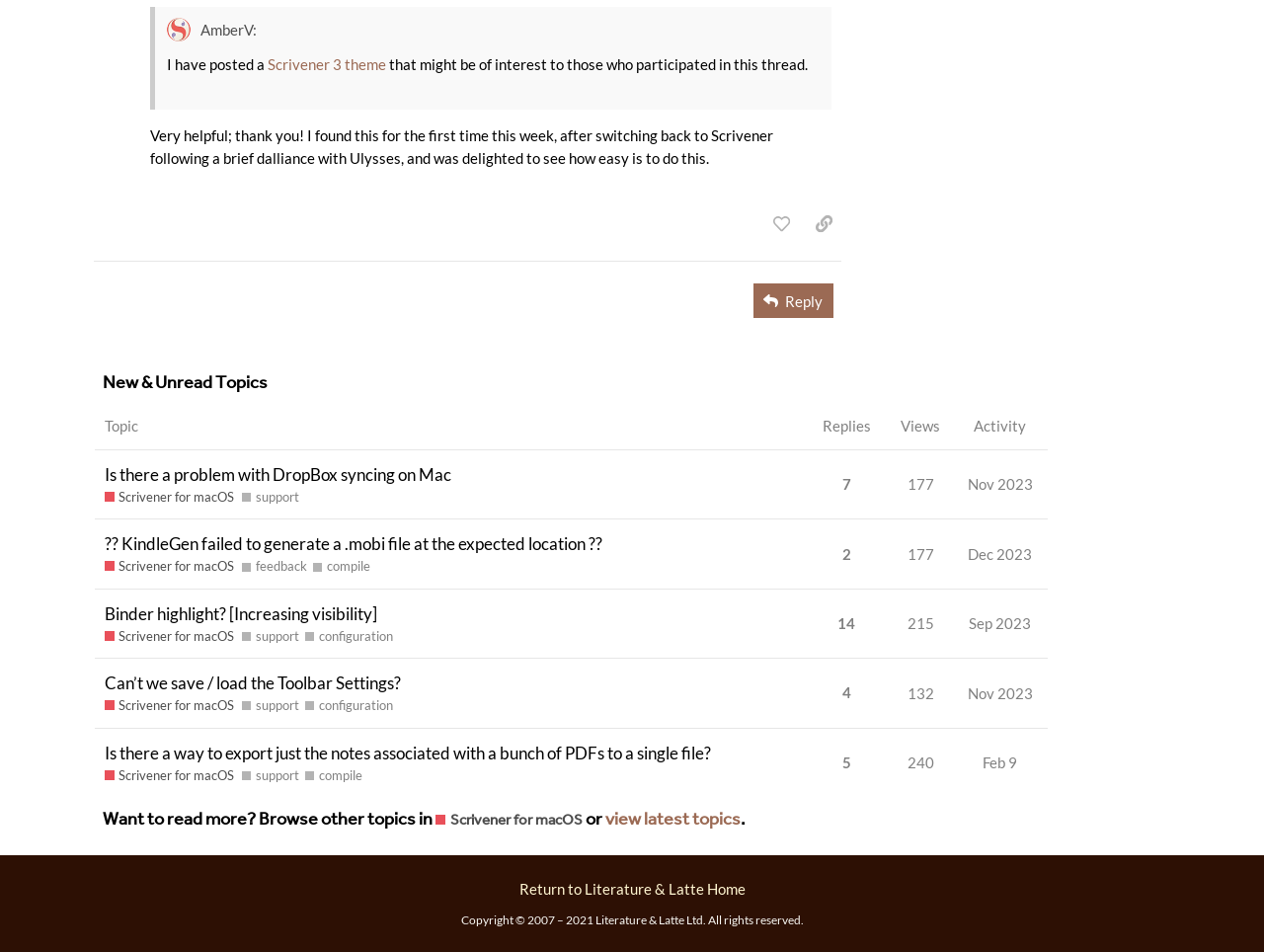Identify the bounding box of the UI component described as: "5".

[0.662, 0.778, 0.677, 0.825]